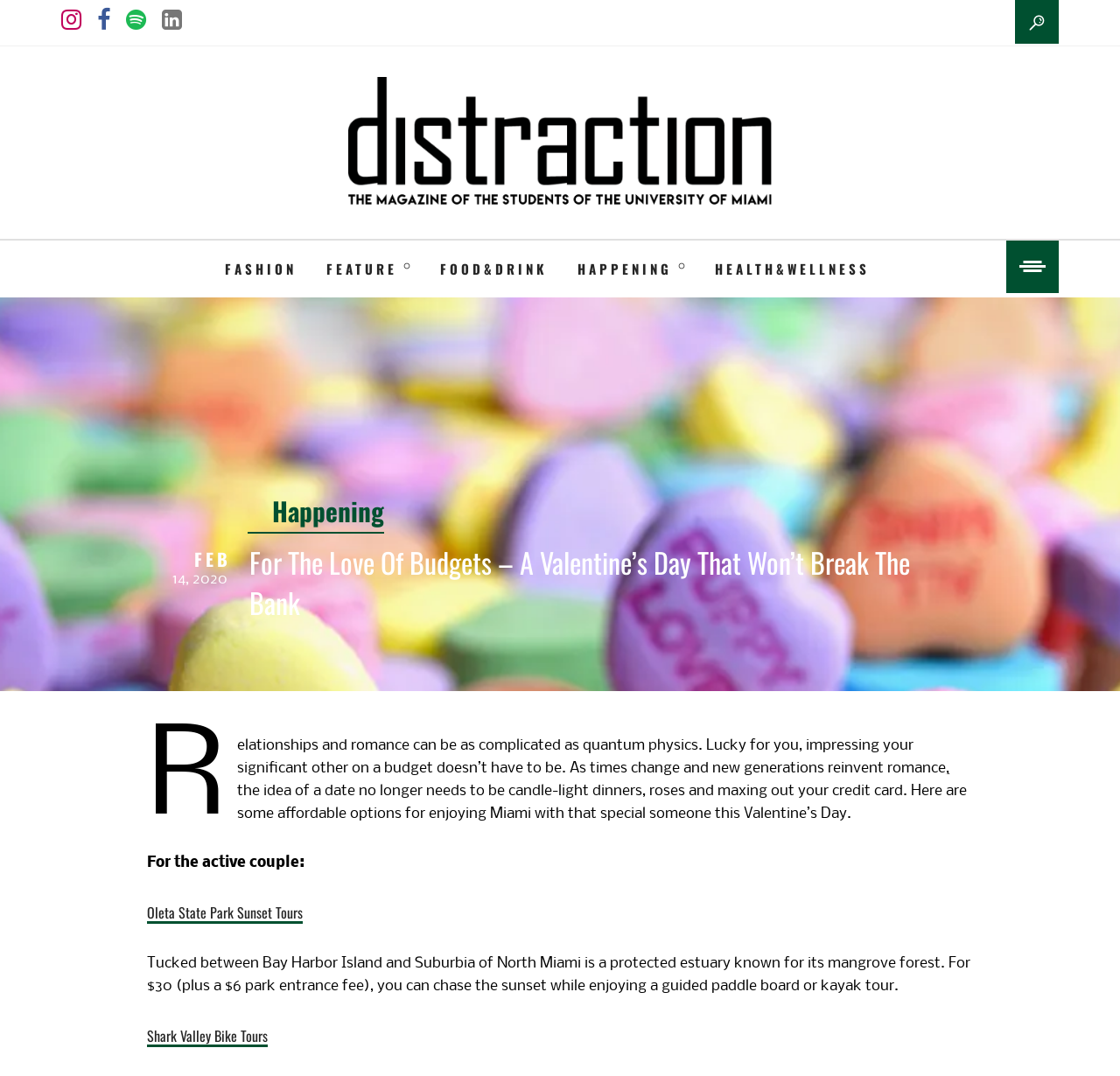Refer to the image and provide a thorough answer to this question:
How much does the Oleta State Park Sunset Tours cost?

According to the article, the Oleta State Park Sunset Tours cost $30 plus a $6 park entrance fee, making it an affordable option for a Valentine's Day date.